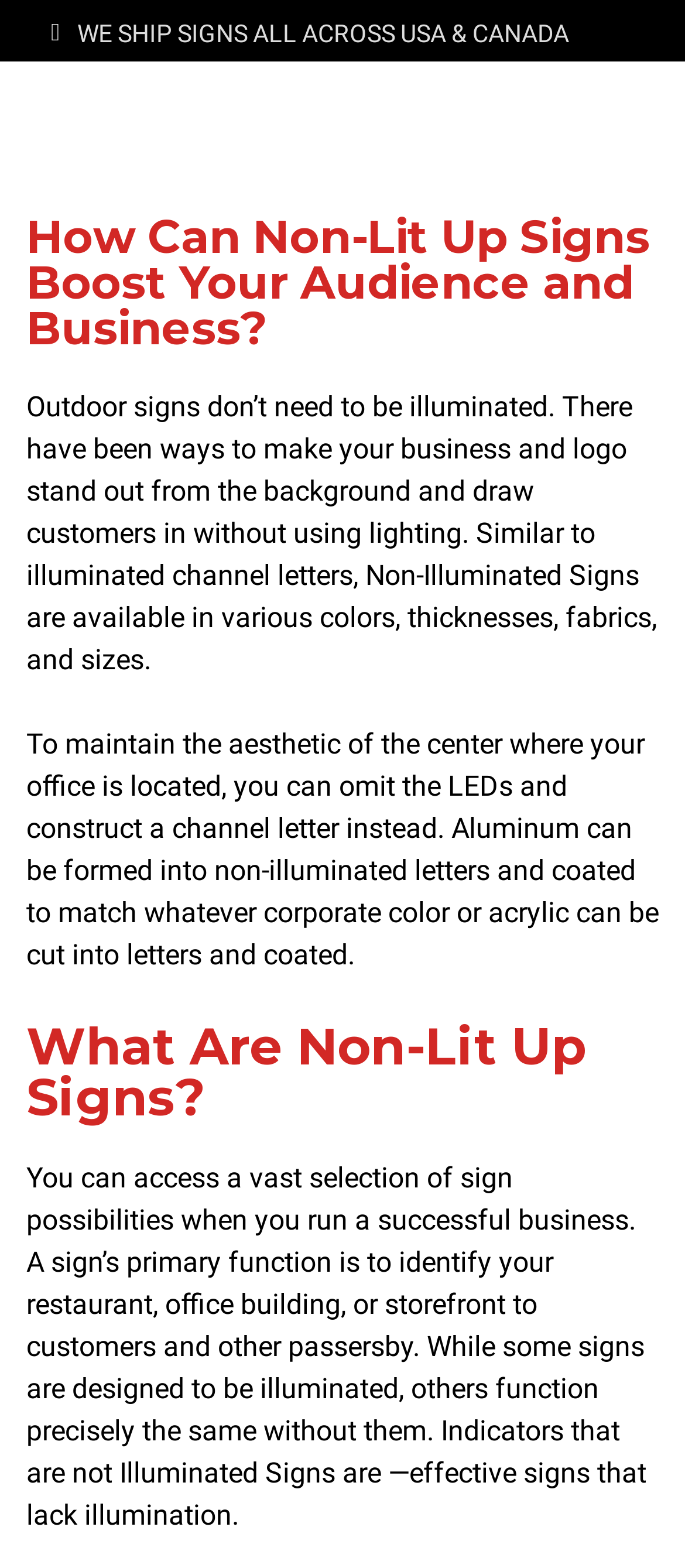What is an alternative to illuminated channel letters?
Based on the screenshot, give a detailed explanation to answer the question.

According to the StaticText element 'Outdoor signs don’t need to be illuminated. There have been ways to make your business and logo stand out from the background and draw customers in without using lighting. Similar to illuminated channel letters, Non-Illuminated Signs are available in various colors, thicknesses, fabrics, and sizes.', Non-Illuminated Signs are an alternative to illuminated channel letters.